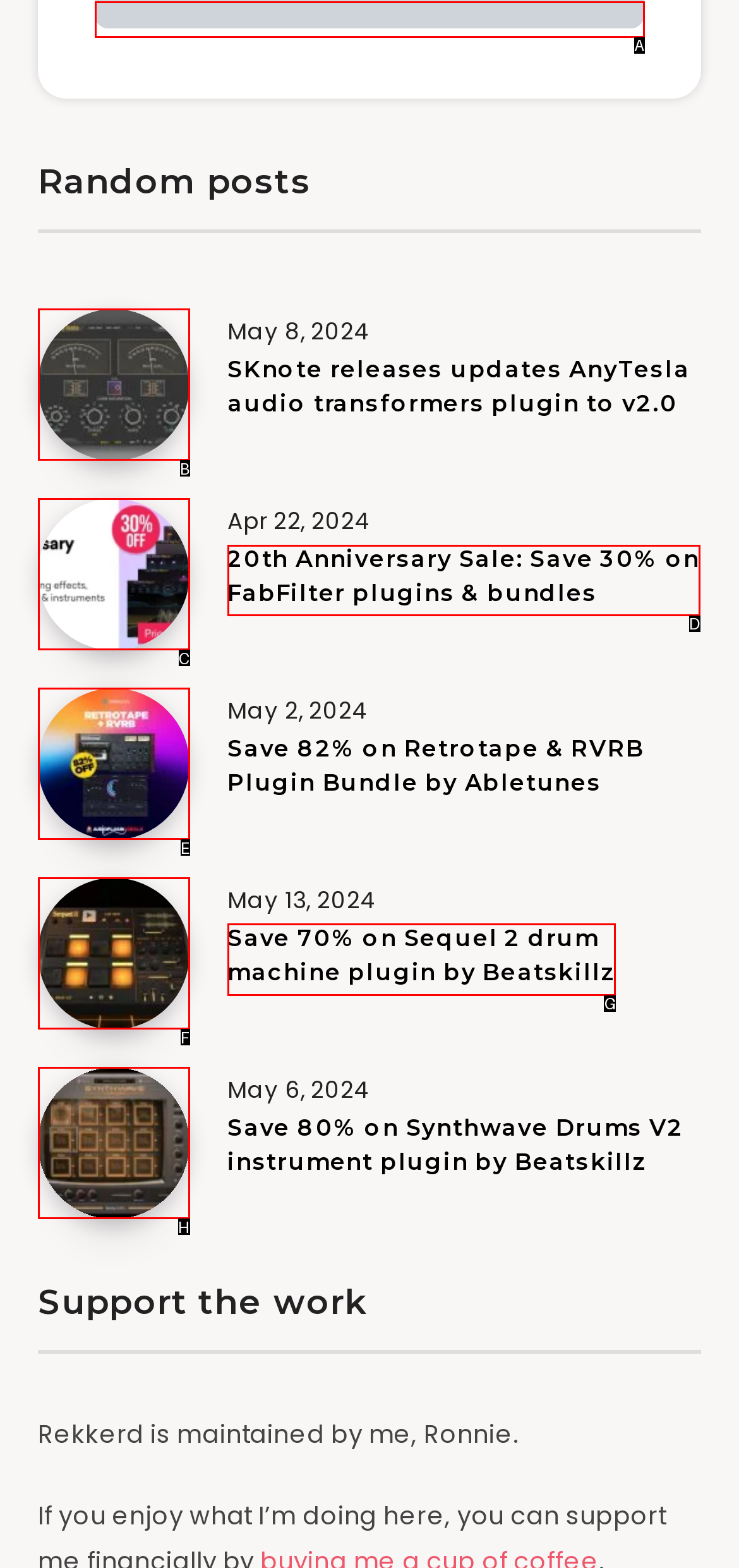Choose the correct UI element to click for this task: Read the article about Save 70% on Sequel 2 drum machine plugin by Beatskillz Answer using the letter from the given choices.

G